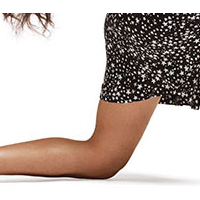What is the purpose of this image?
Please respond to the question thoroughly and include all relevant details.

The purpose of this image is likely for fashion promotion because the caption mentions that the composition exudes a blend of style and casual sophistication, which is ideal for fashion promotions. The image's focus on the dress's design and the model's pose suggests that it is intended to showcase the dress in a promotional context.